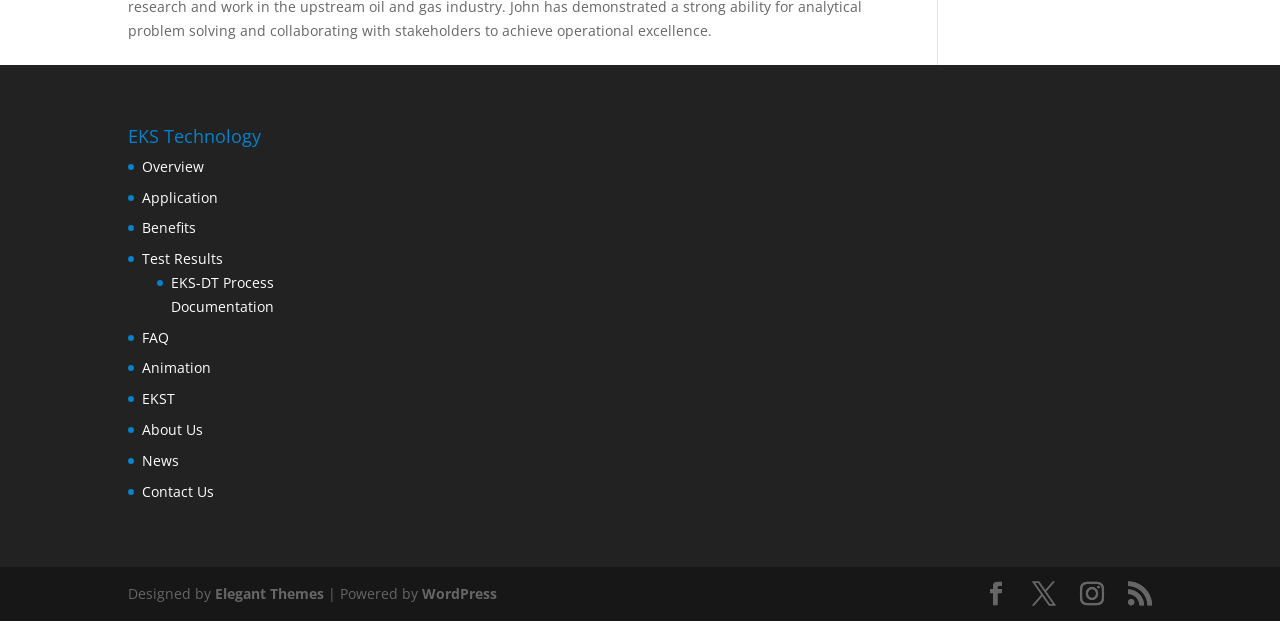What is the name of the theme designer?
Please provide an in-depth and detailed response to the question.

The name of the theme designer can be found at the bottom of the webpage, where it says 'Designed by Elegant Themes', which suggests that the webpage theme is designed by Elegant Themes.